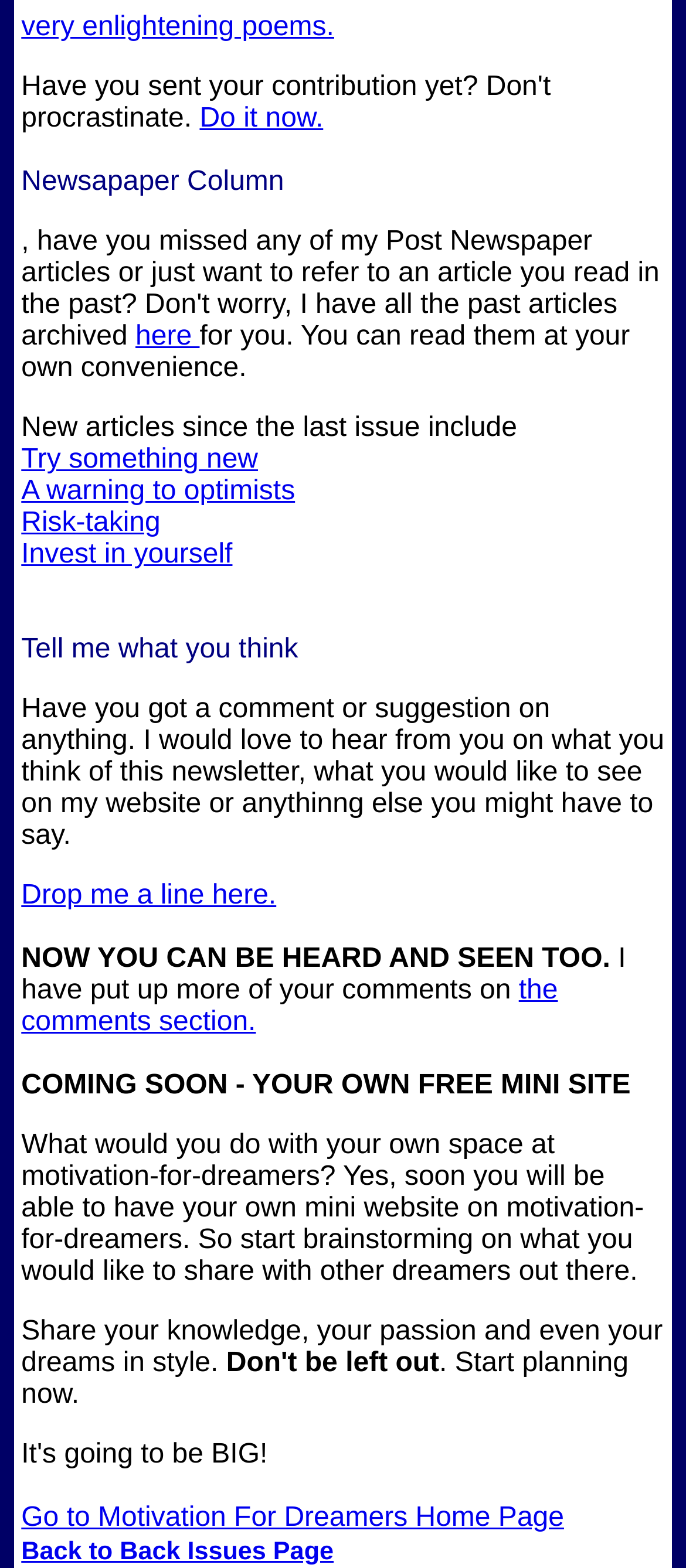Locate the bounding box coordinates of the area where you should click to accomplish the instruction: "Go to the comments section".

[0.031, 0.622, 0.813, 0.662]